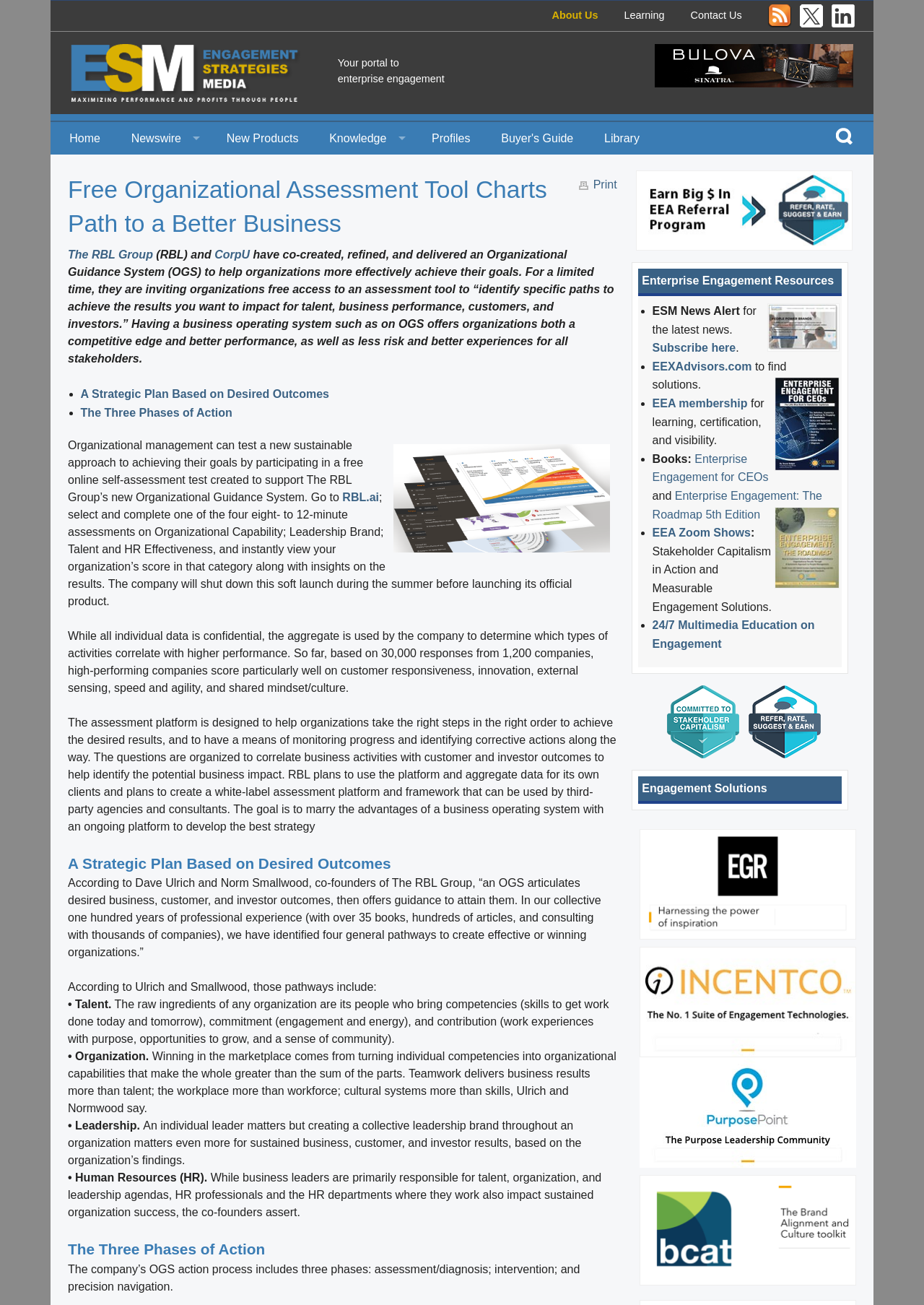Respond with a single word or phrase to the following question: What is the name of the organization?

Engagement Strategies Media